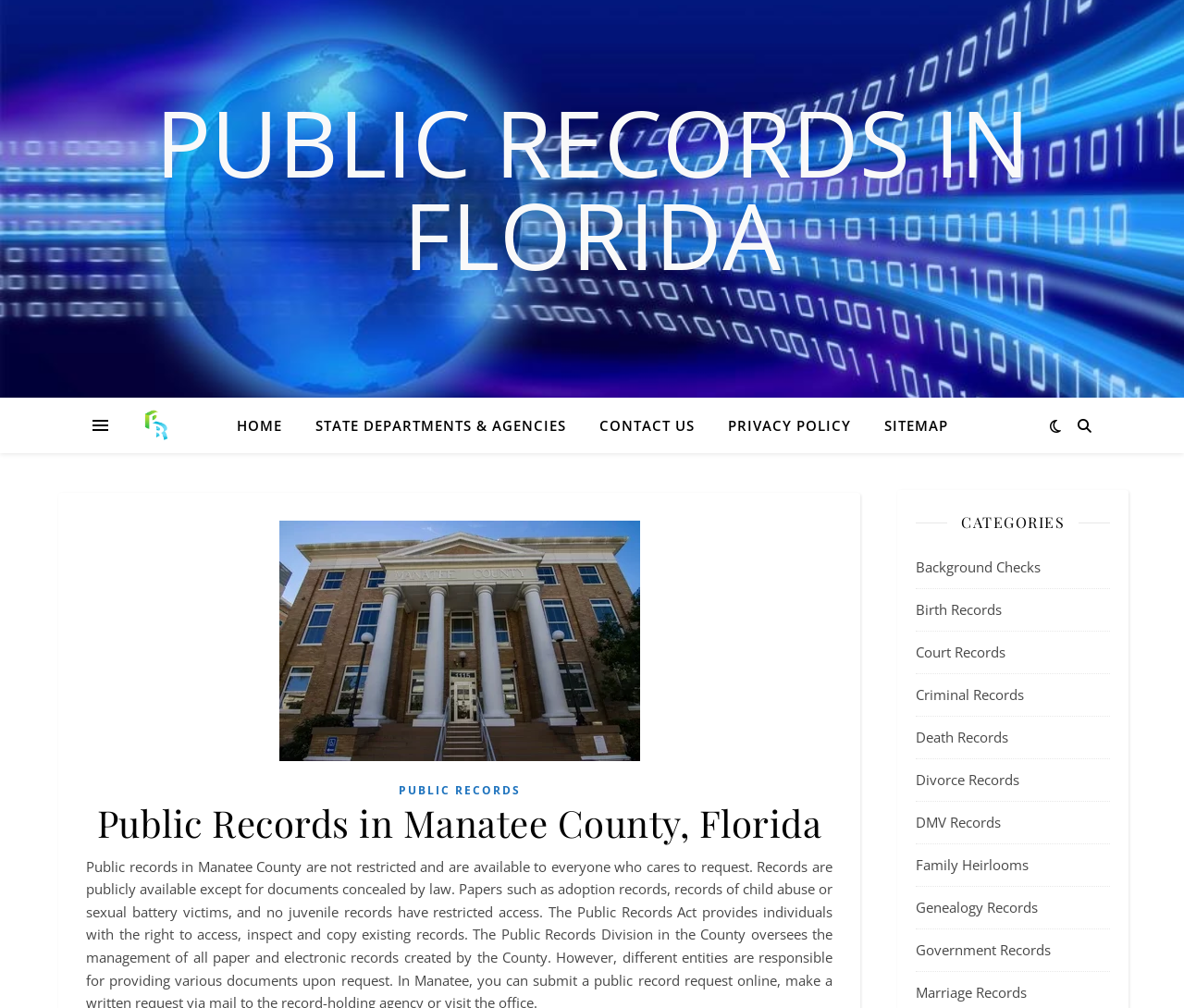Determine the bounding box coordinates for the clickable element required to fulfill the instruction: "check CATEGORIES". Provide the coordinates as four float numbers between 0 and 1, i.e., [left, top, right, bottom].

[0.812, 0.505, 0.899, 0.531]